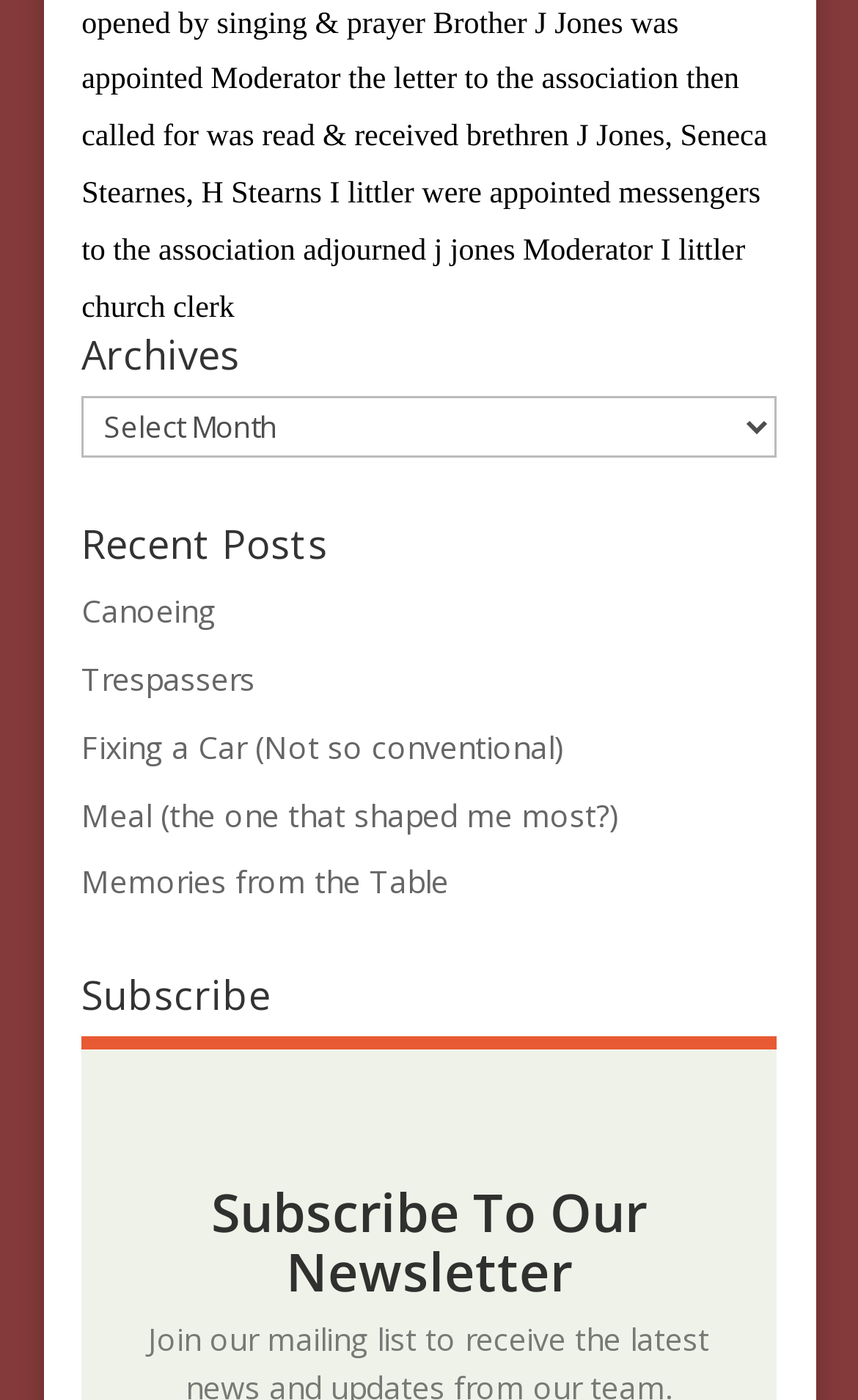Bounding box coordinates should be in the format (top-left x, top-left y, bottom-right x, bottom-right y) and all values should be floating point numbers between 0 and 1. Determine the bounding box coordinate for the UI element described as: Memories from the Table

[0.095, 0.615, 0.523, 0.645]